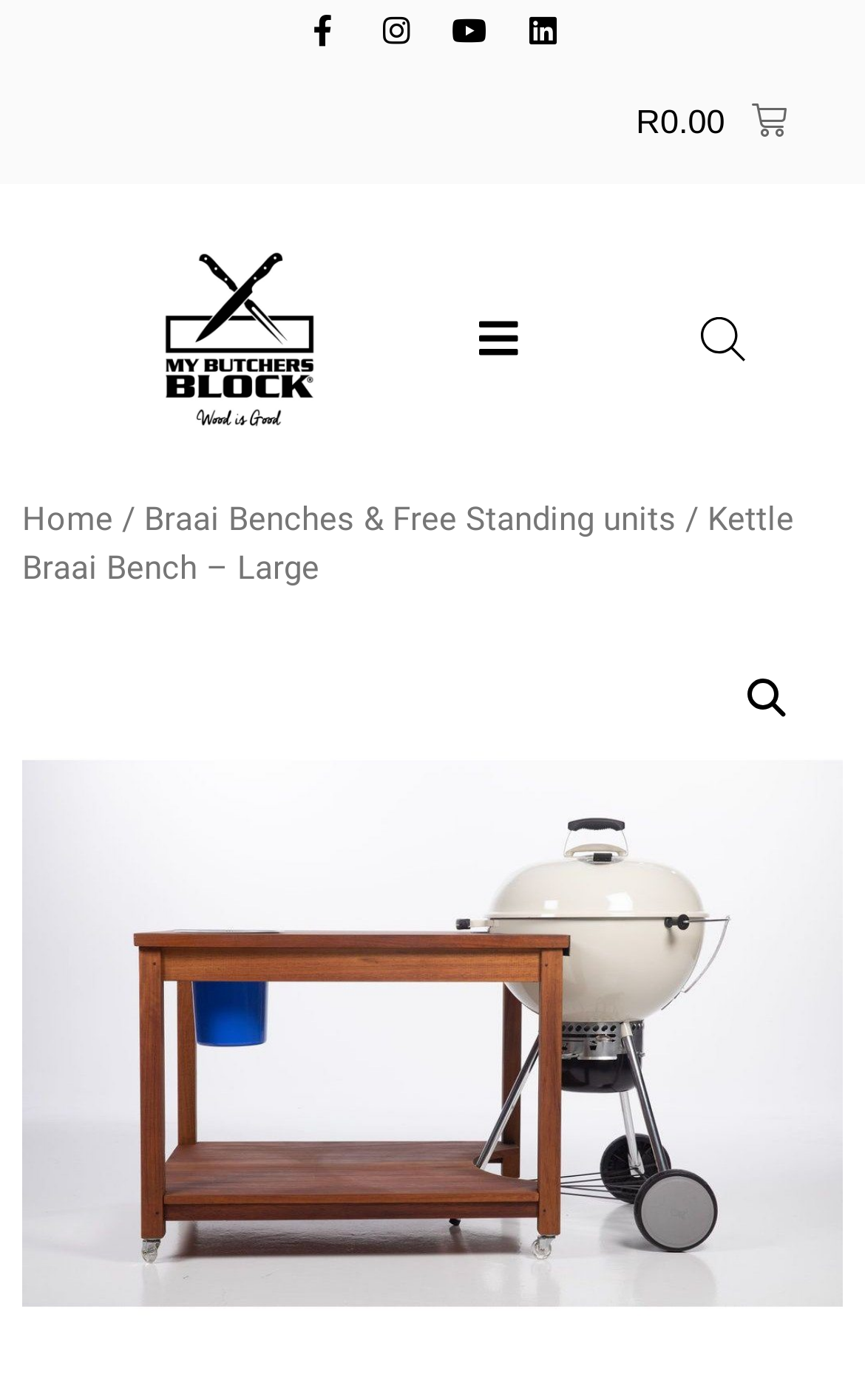Provide the bounding box coordinates of the area you need to click to execute the following instruction: "Search for something".

[0.841, 0.471, 0.933, 0.528]